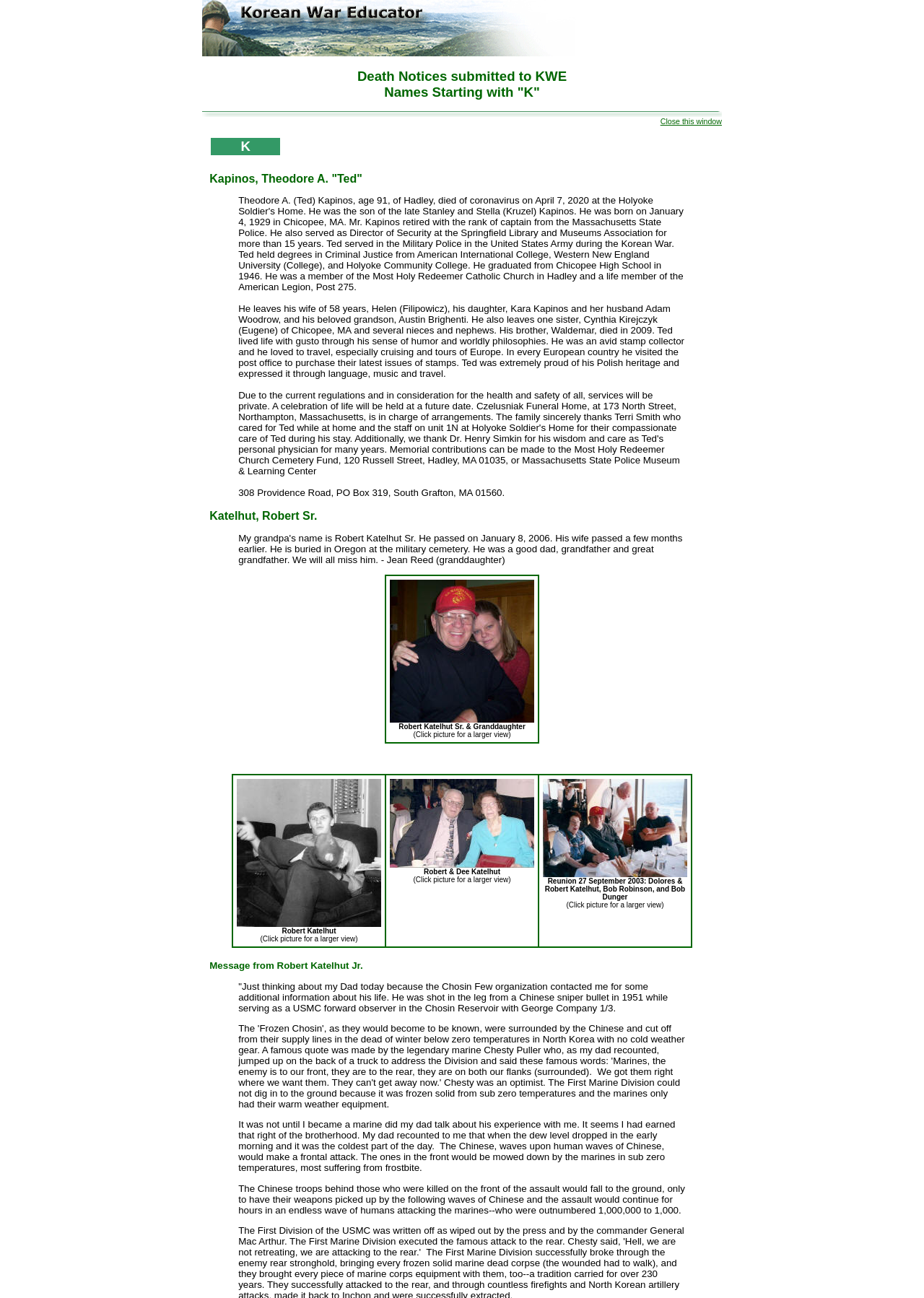What is the topic of the webpage?
Look at the screenshot and respond with a single word or phrase.

Death Notices